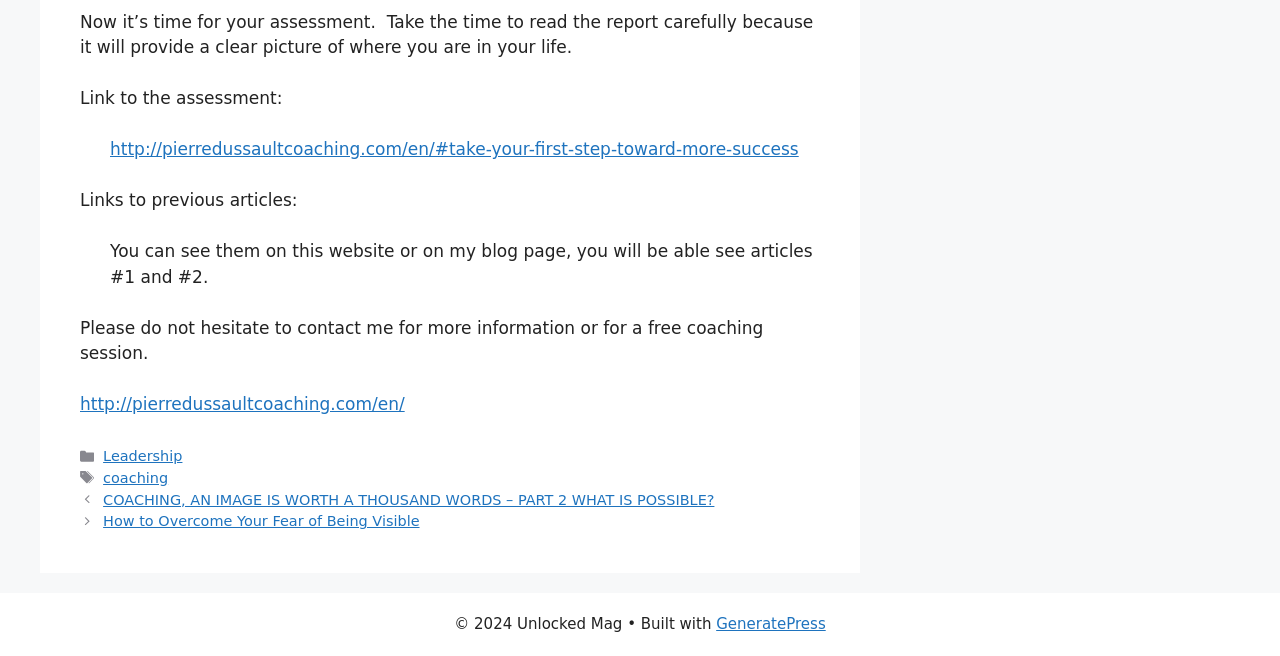Please indicate the bounding box coordinates of the element's region to be clicked to achieve the instruction: "Sort messages by date". Provide the coordinates as four float numbers between 0 and 1, i.e., [left, top, right, bottom].

None